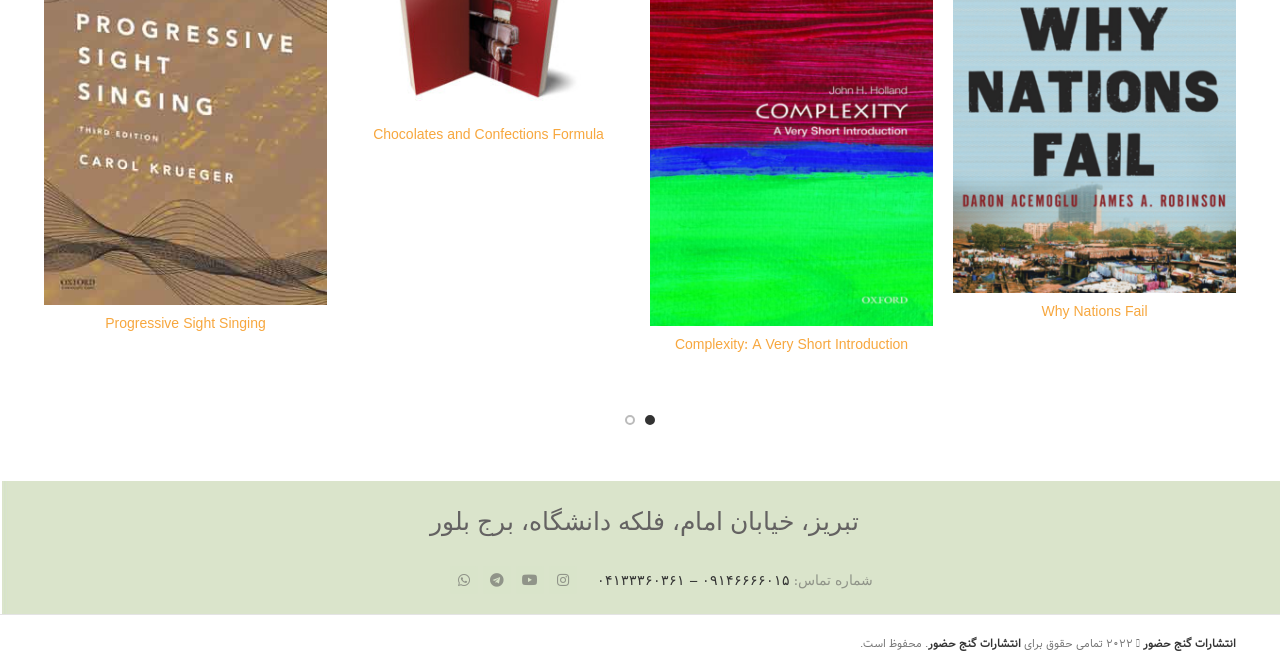Show the bounding box coordinates of the element that should be clicked to complete the task: "Open 'Chocolates and Confections Formula'".

[0.292, 0.183, 0.472, 0.219]